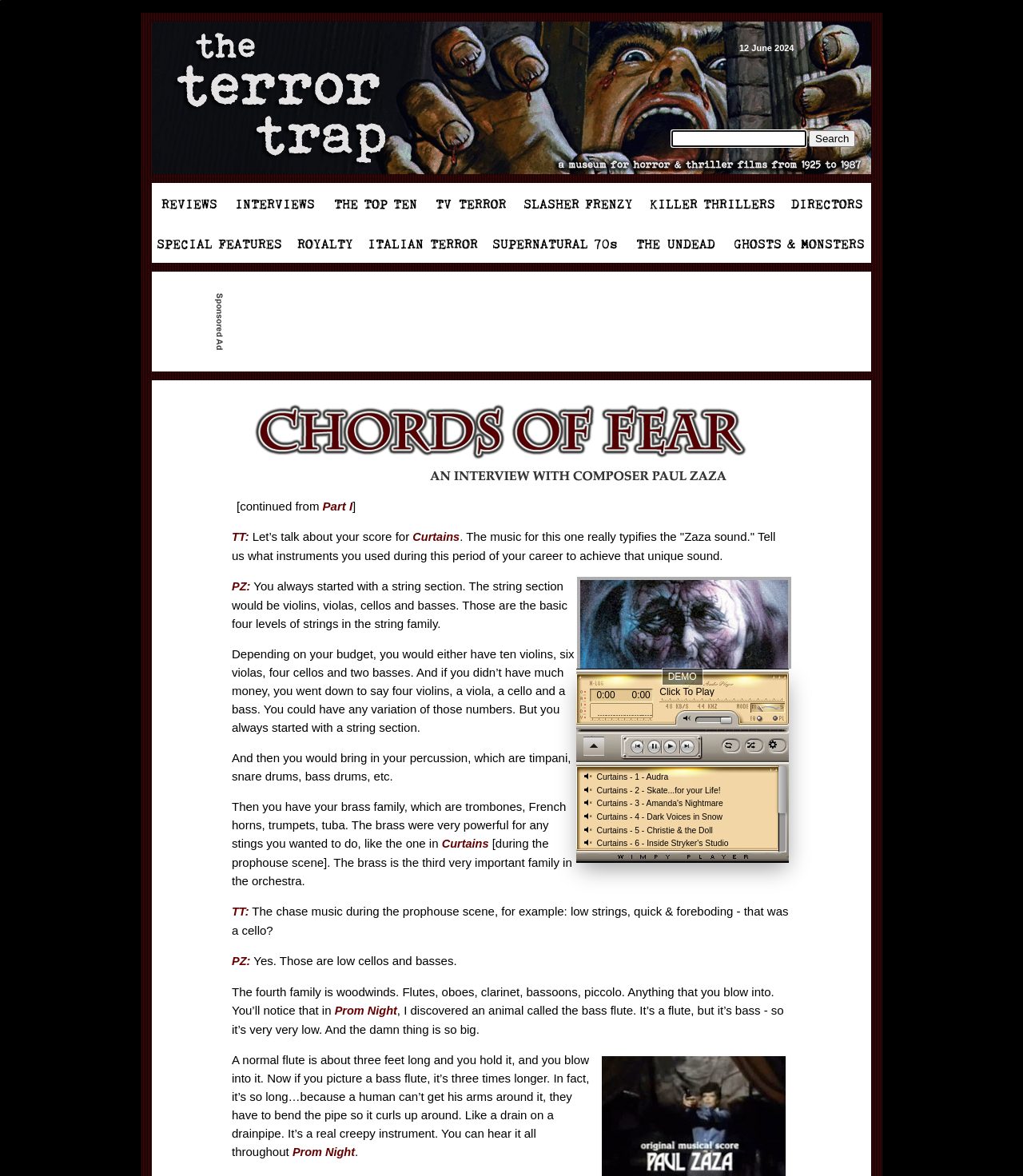With reference to the image, please provide a detailed answer to the following question: What is the position of the 'Search' button?

The 'Search' button is located in the top right corner of the webpage, within the third table. Its bounding box coordinates indicate that it is positioned to the right of the search textbox.